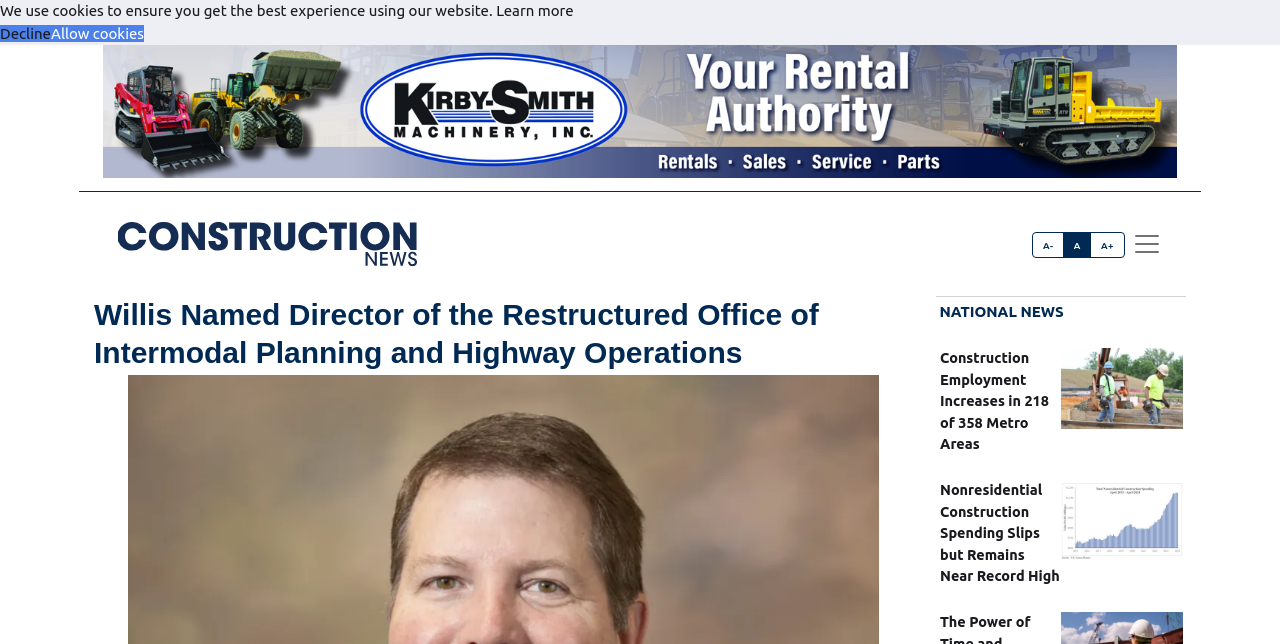Kindly determine the bounding box coordinates for the area that needs to be clicked to execute this instruction: "click the offcanvas menu button".

[0.884, 0.349, 0.908, 0.408]